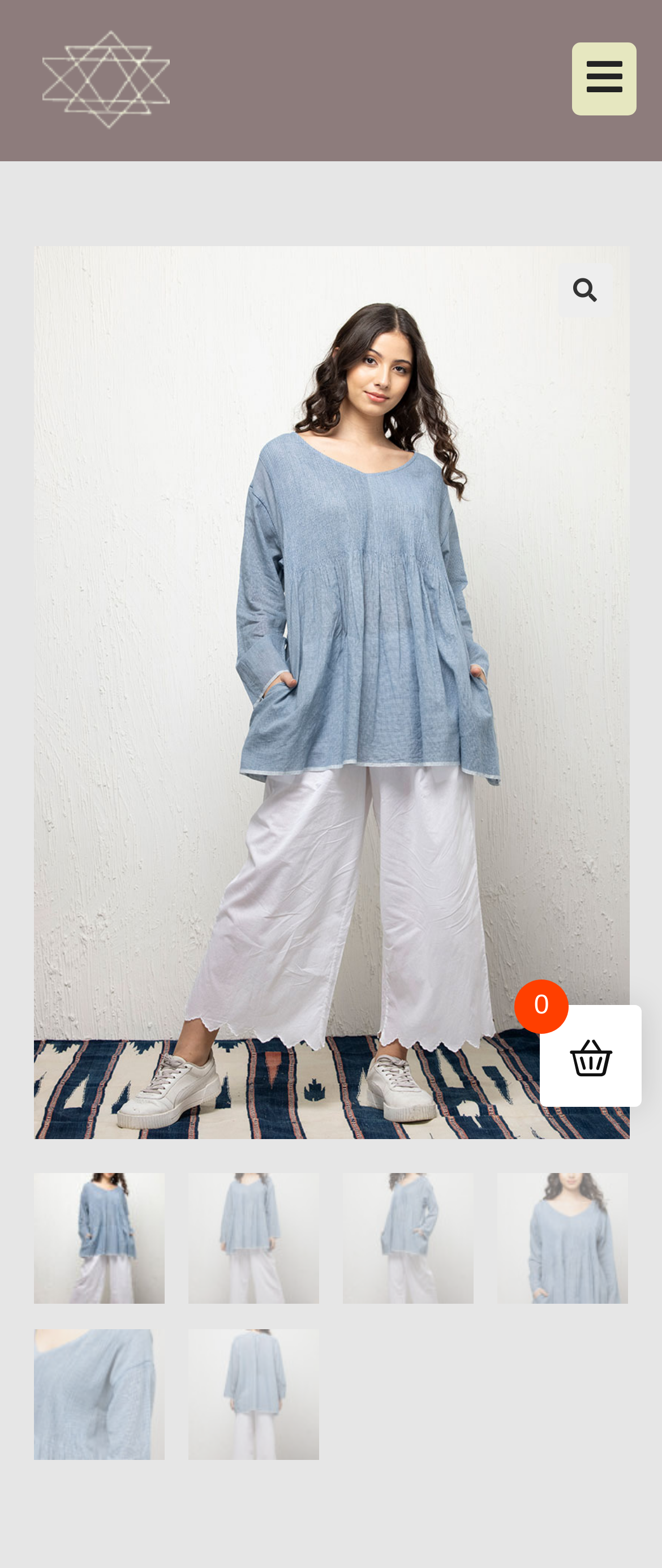Answer the question using only a single word or phrase: 
How many links are in the menu?

1